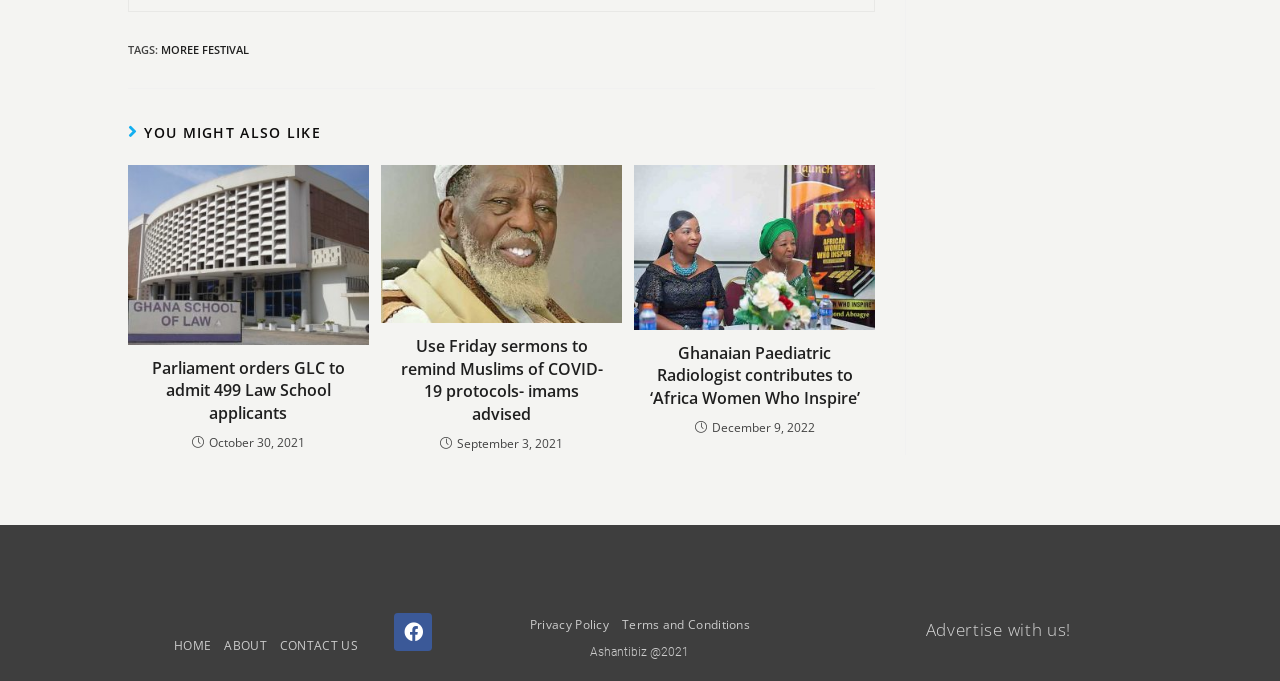Could you indicate the bounding box coordinates of the region to click in order to complete this instruction: "Click on the 'Facebook' link".

[0.308, 0.9, 0.338, 0.956]